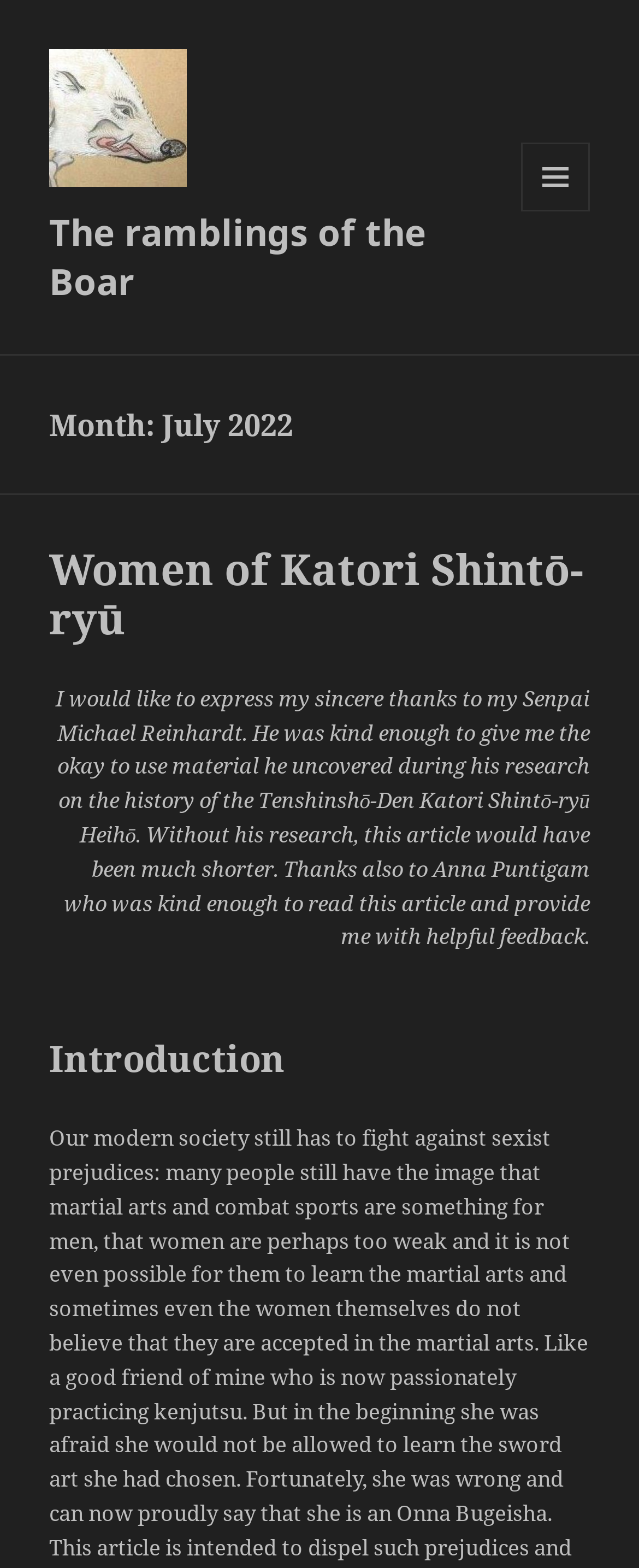Give a one-word or one-phrase response to the question:
How many headings are there in the main content area?

3